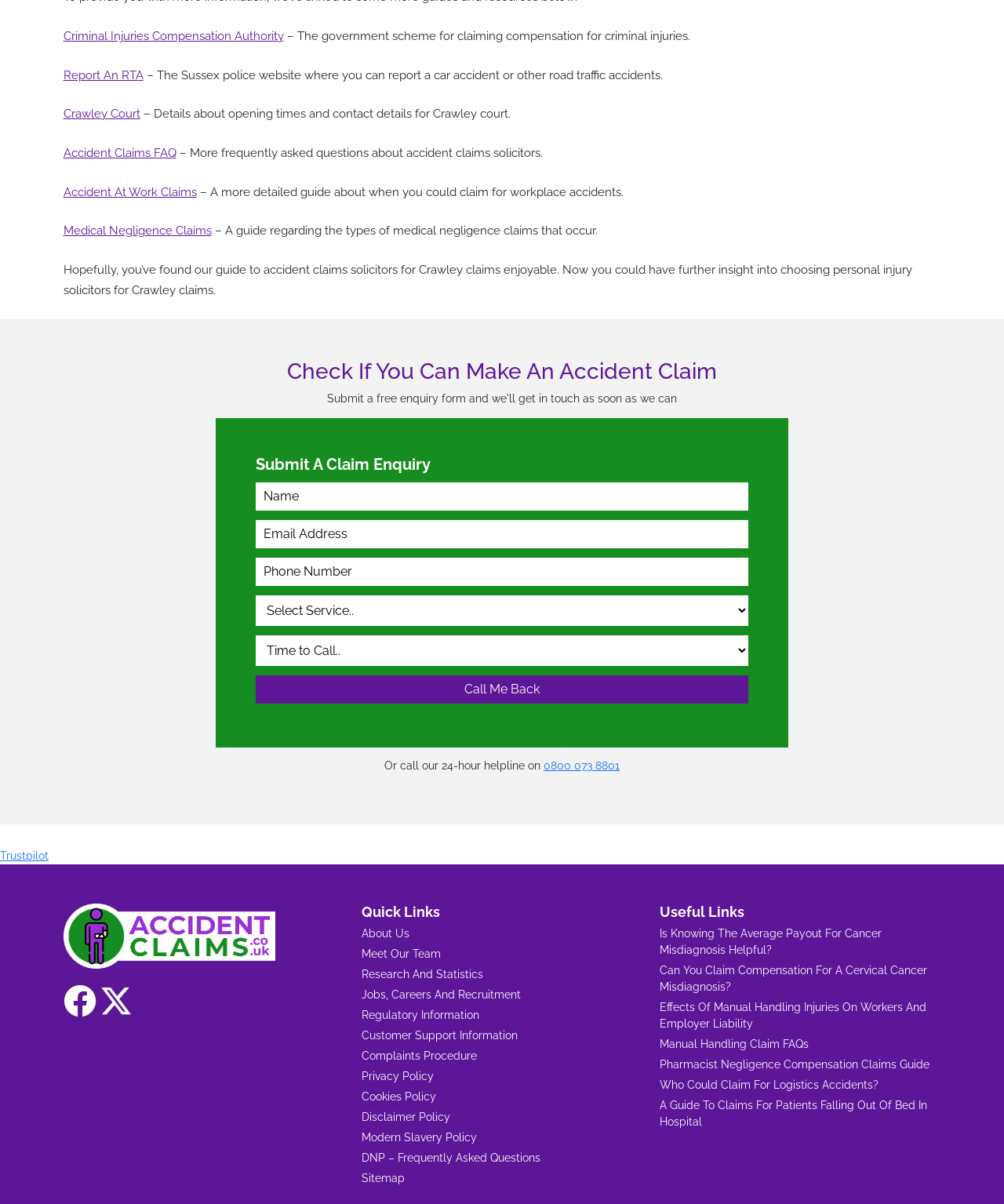Please identify the bounding box coordinates of the region to click in order to complete the given instruction: "Submit a claim enquiry". The coordinates should be four float numbers between 0 and 1, i.e., [left, top, right, bottom].

[0.255, 0.378, 0.429, 0.393]